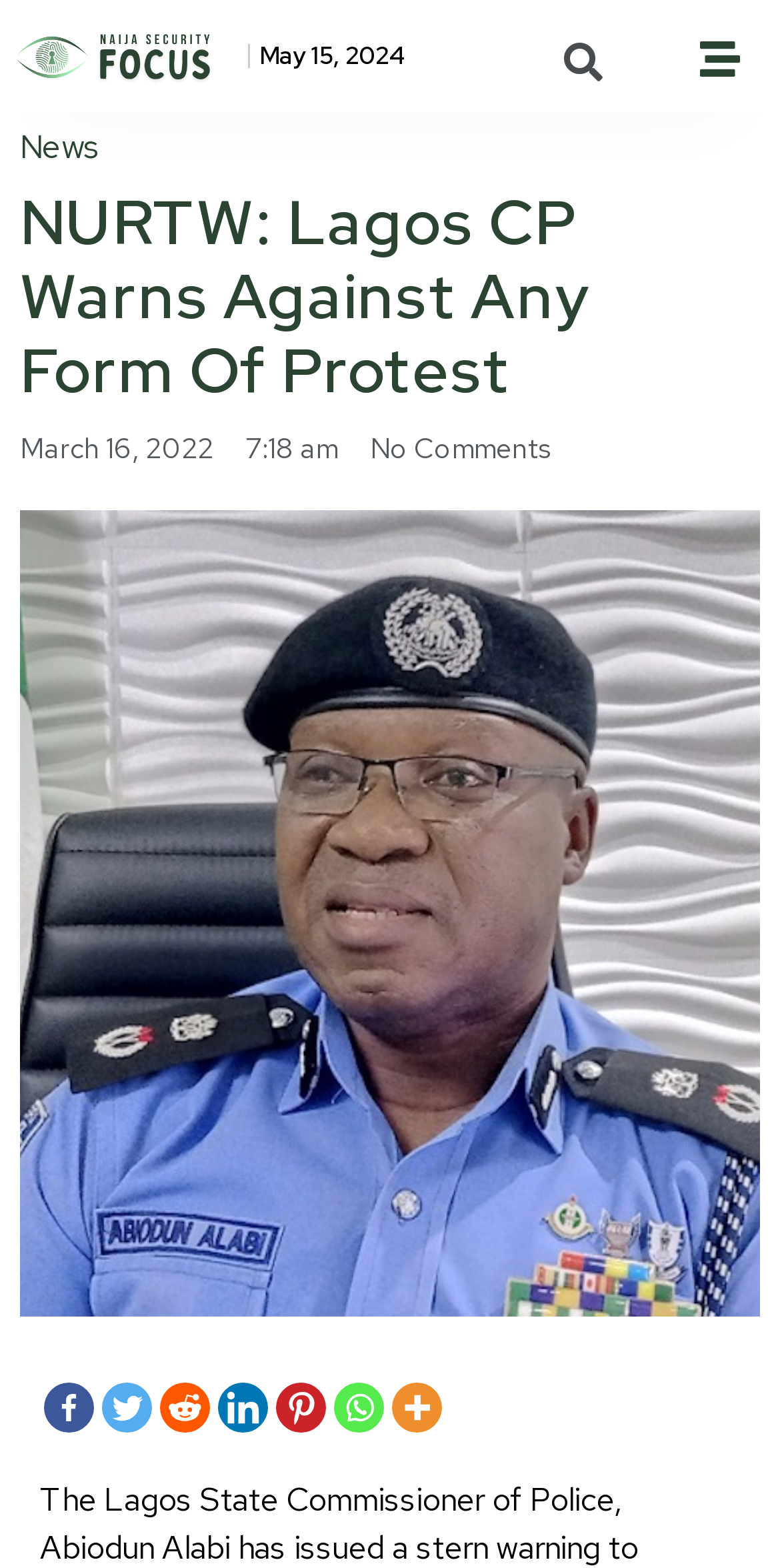Answer the question below in one word or phrase:
How many comments are there on the news article?

No Comments